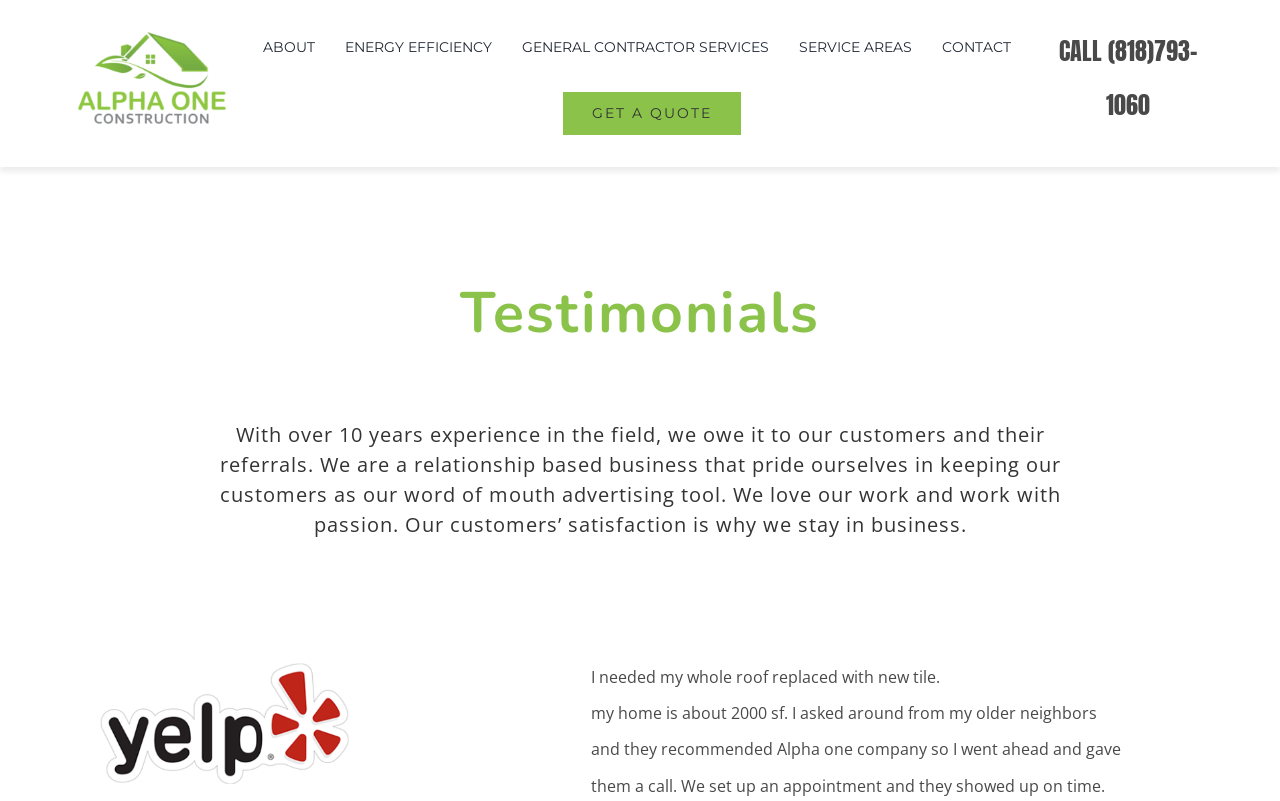What review platform is mentioned?
Provide a fully detailed and comprehensive answer to the question.

The review platform Yelp is mentioned, as indicated by the image element with the description 'yelp_logo'.